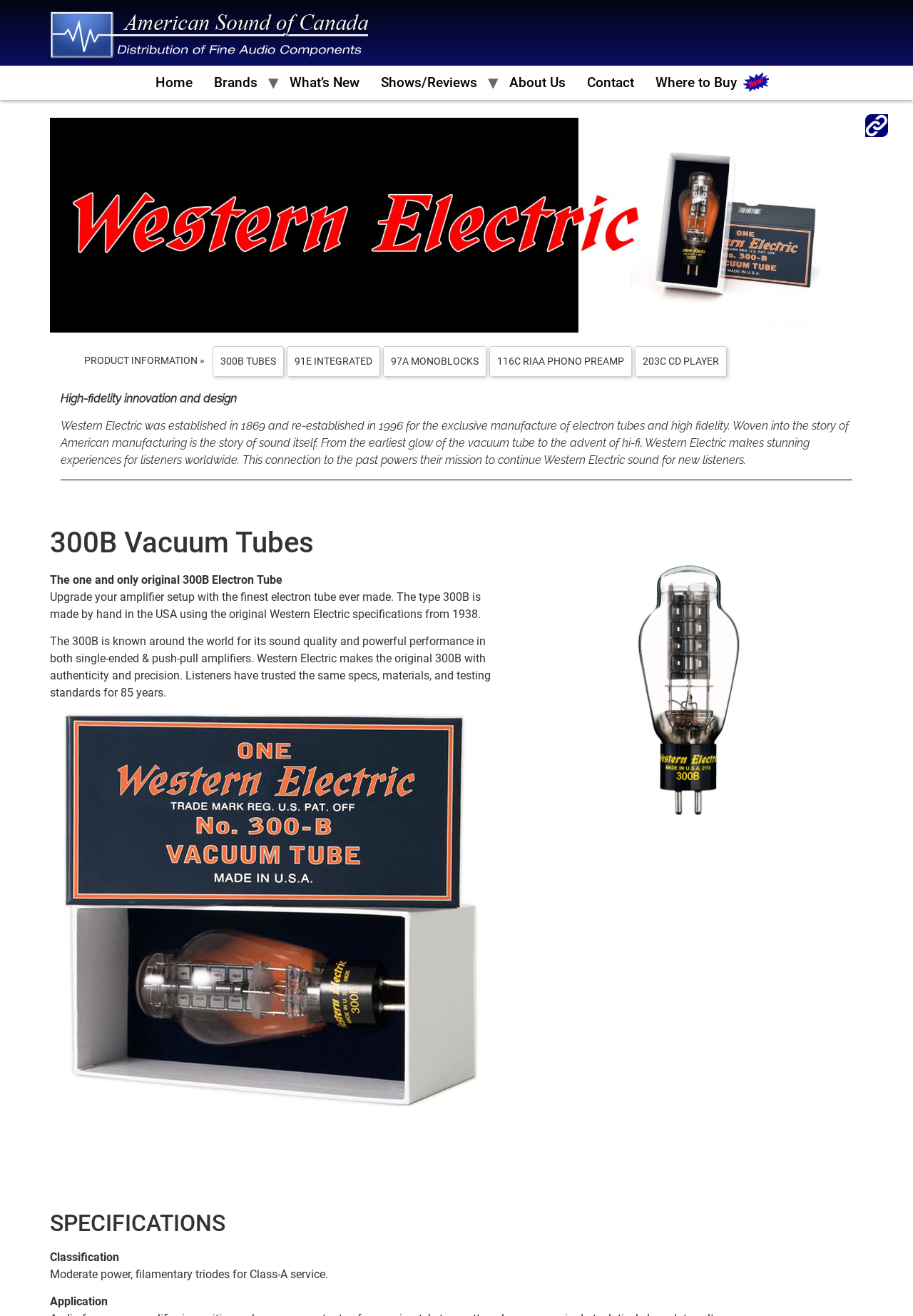Identify the bounding box coordinates of the part that should be clicked to carry out this instruction: "Visit the Home page".

[0.158, 0.051, 0.222, 0.075]